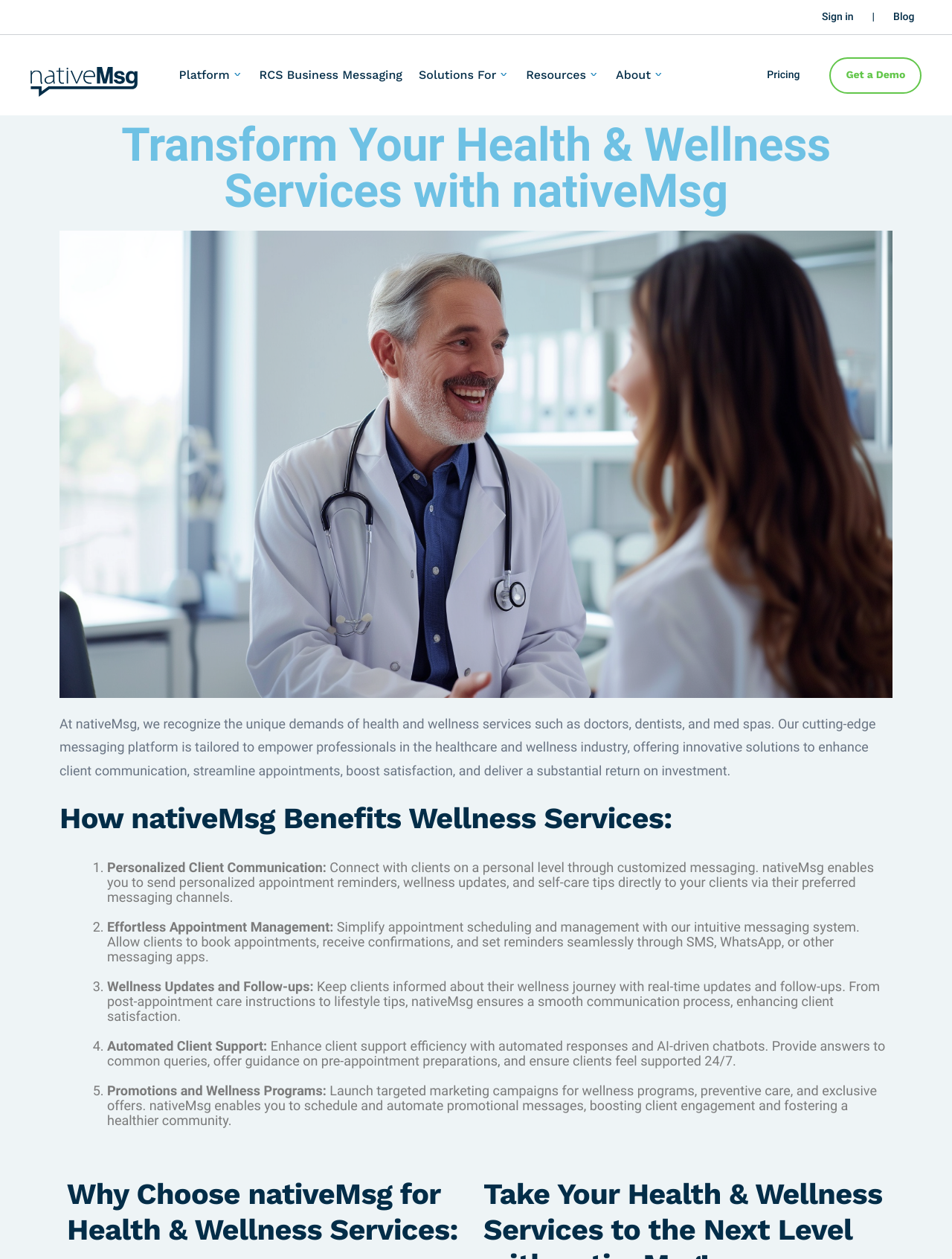Provide the bounding box coordinates of the UI element this sentence describes: "alt="nativeMsg"".

[0.032, 0.052, 0.188, 0.075]